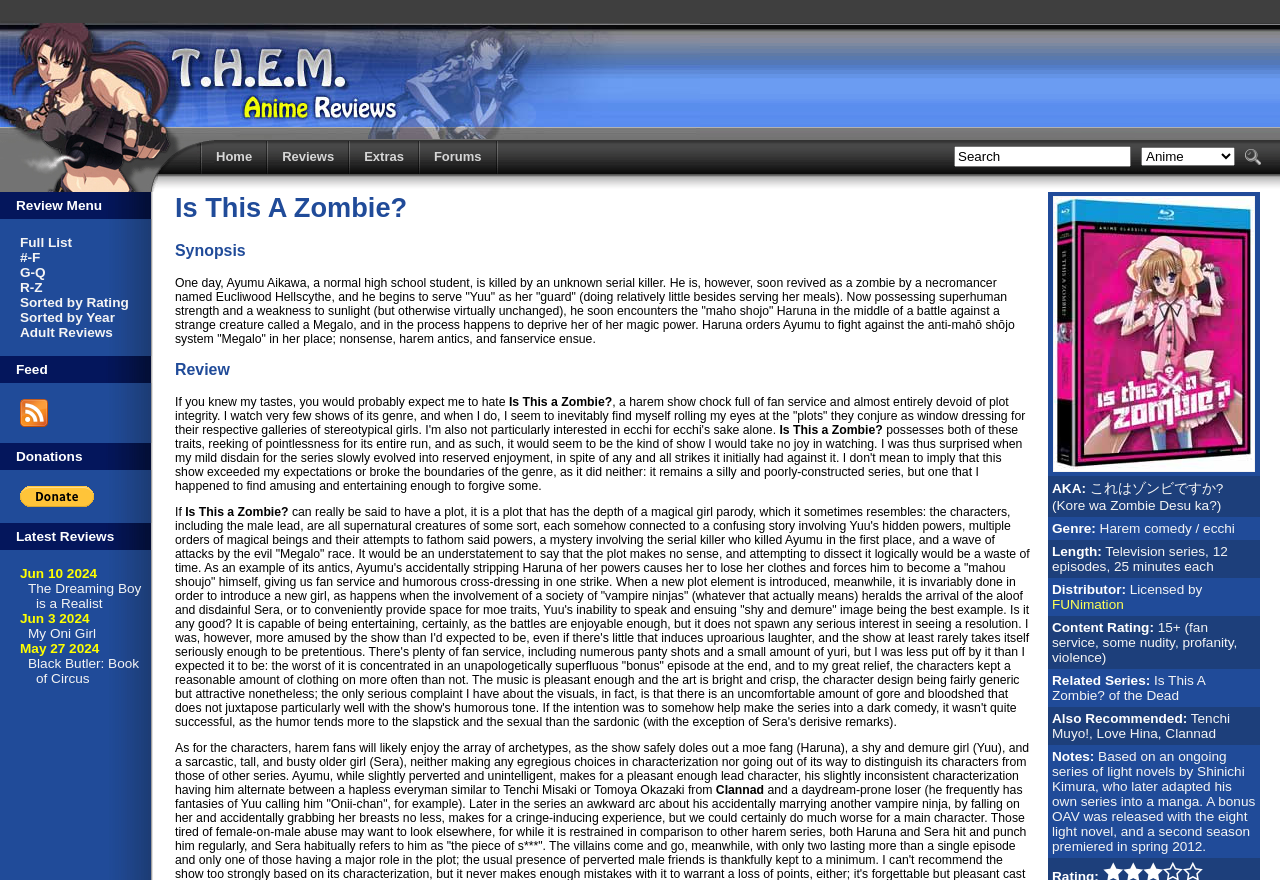Locate the UI element that matches the description Extras in the webpage screenshot. Return the bounding box coordinates in the format (top-left x, top-left y, bottom-right x, bottom-right y), with values ranging from 0 to 1.

[0.285, 0.169, 0.316, 0.186]